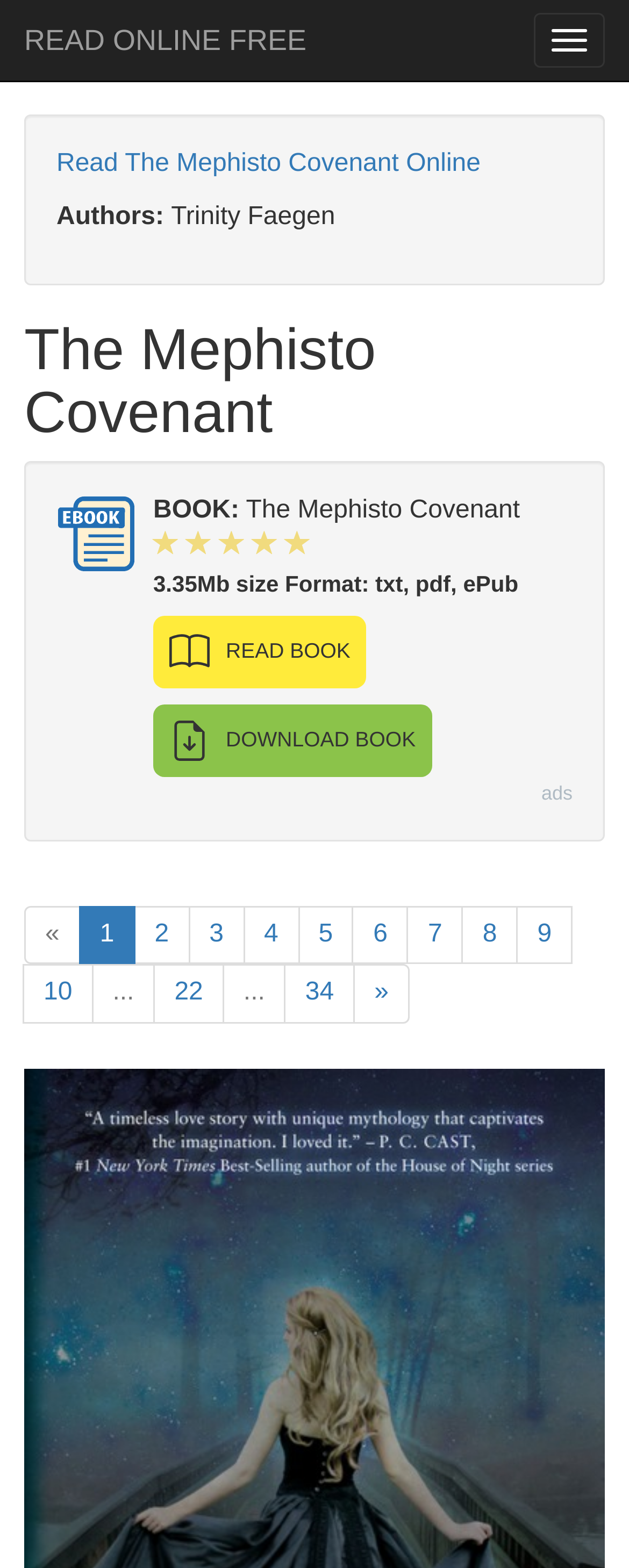Determine the bounding box coordinates of the UI element described below. Use the format (top-left x, top-left y, bottom-right x, bottom-right y) with floating point numbers between 0 and 1: News

None